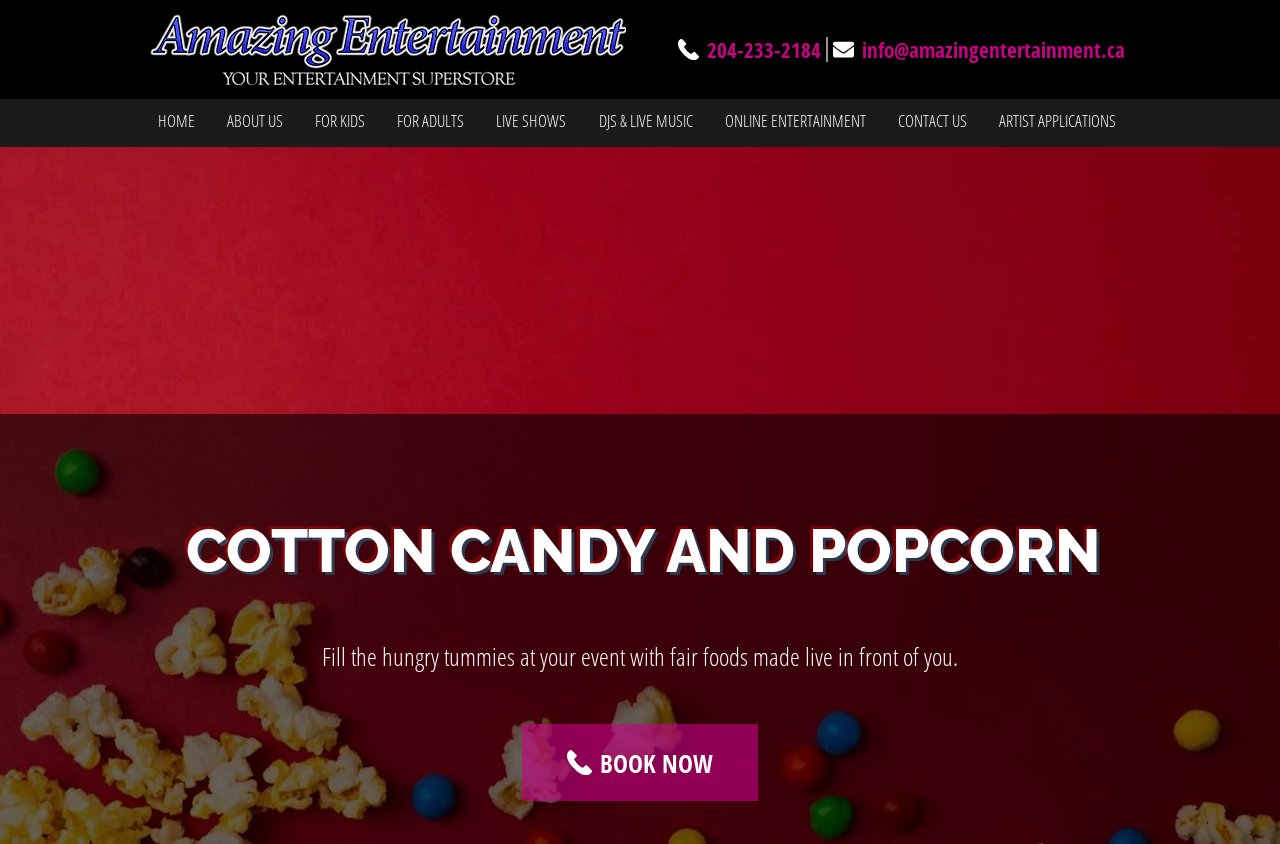From the screenshot, find the bounding box of the UI element matching this description: "DJS & LIVE MUSIC". Supply the bounding box coordinates in the form [left, top, right, bottom], each a float between 0 and 1.

[0.459, 0.117, 0.55, 0.166]